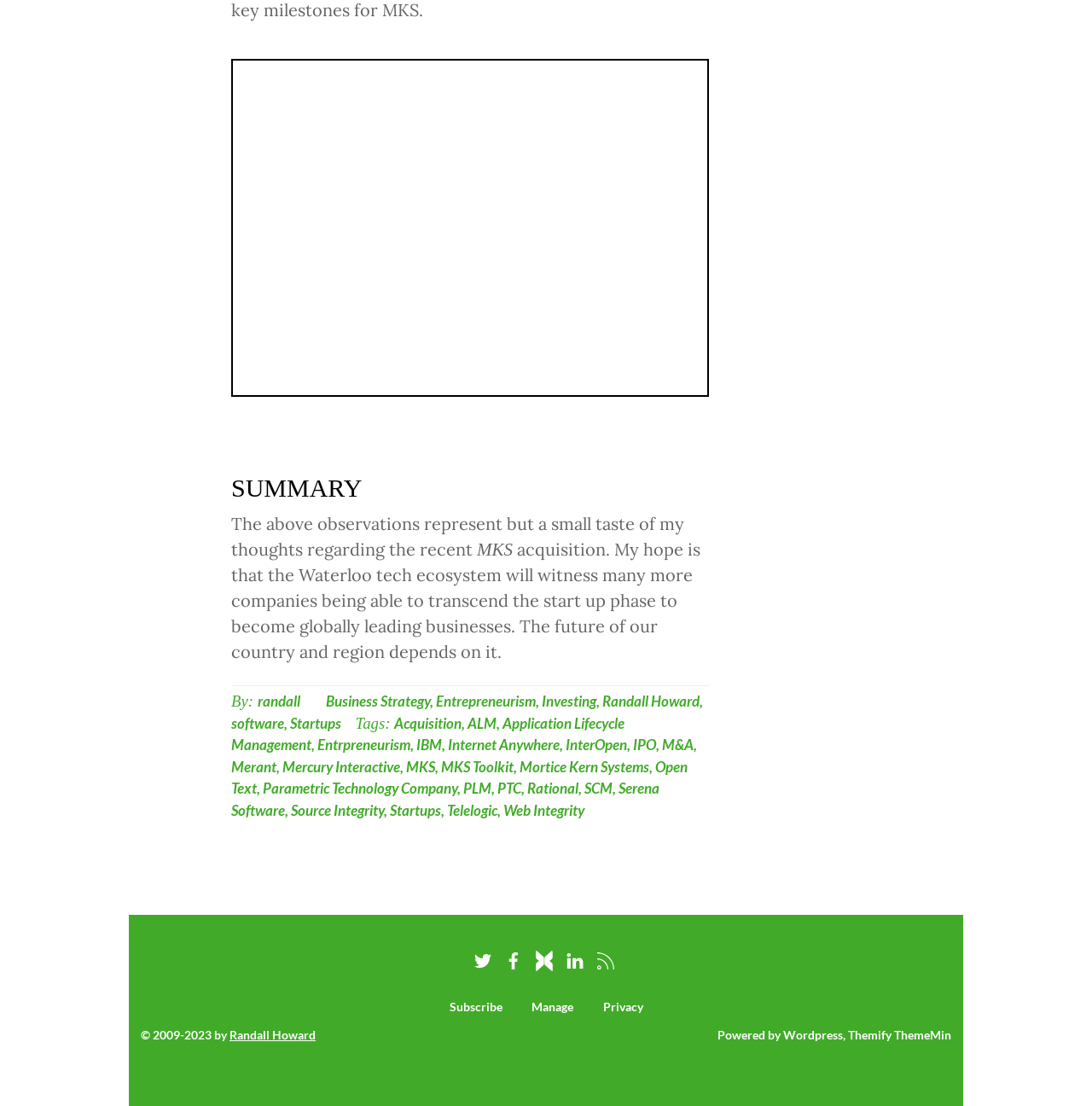Who is the author of this article?
Examine the image closely and answer the question with as much detail as possible.

The author of this article is mentioned at the bottom of the page, where it says '© 2009-2023 by Randall Howard'. This suggests that Randall Howard is the author of the article.